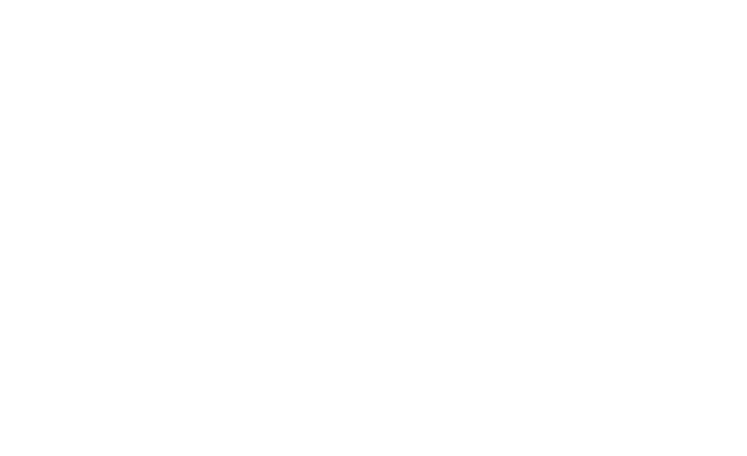Craft a detailed explanation of the image.

The image showcases a promotional graphic for Wemeet Hotel, presumably highlighting a special offer. The design features text that emphasizes a limited-time promotion where guests can enjoy free admission to a venue upon booking accommodations. Accompanying this, there are vibrant graphics likely depicting elements related to the experience offered at the hotel or nearby attractions. Positioned strategically, the design aims to capture the attention of potential guests by presenting attractive deals and conveying the essence of a welcoming atmosphere, ideal for tourists and business travelers alike. The overall layout reflects the hotel's commitment to sustainable hospitality and hospitality services.